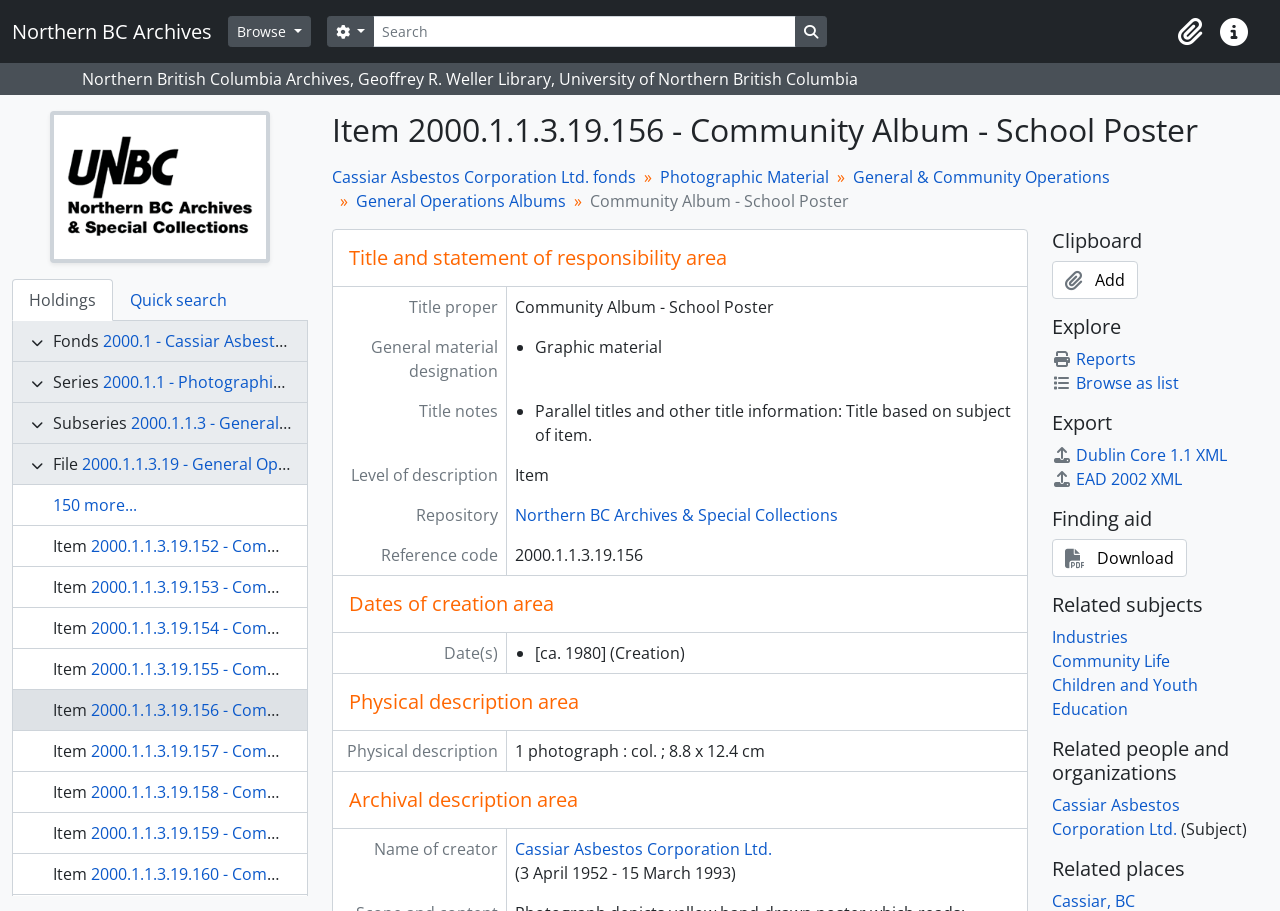Identify the bounding box coordinates of the area you need to click to perform the following instruction: "View the holdings".

[0.009, 0.306, 0.088, 0.352]